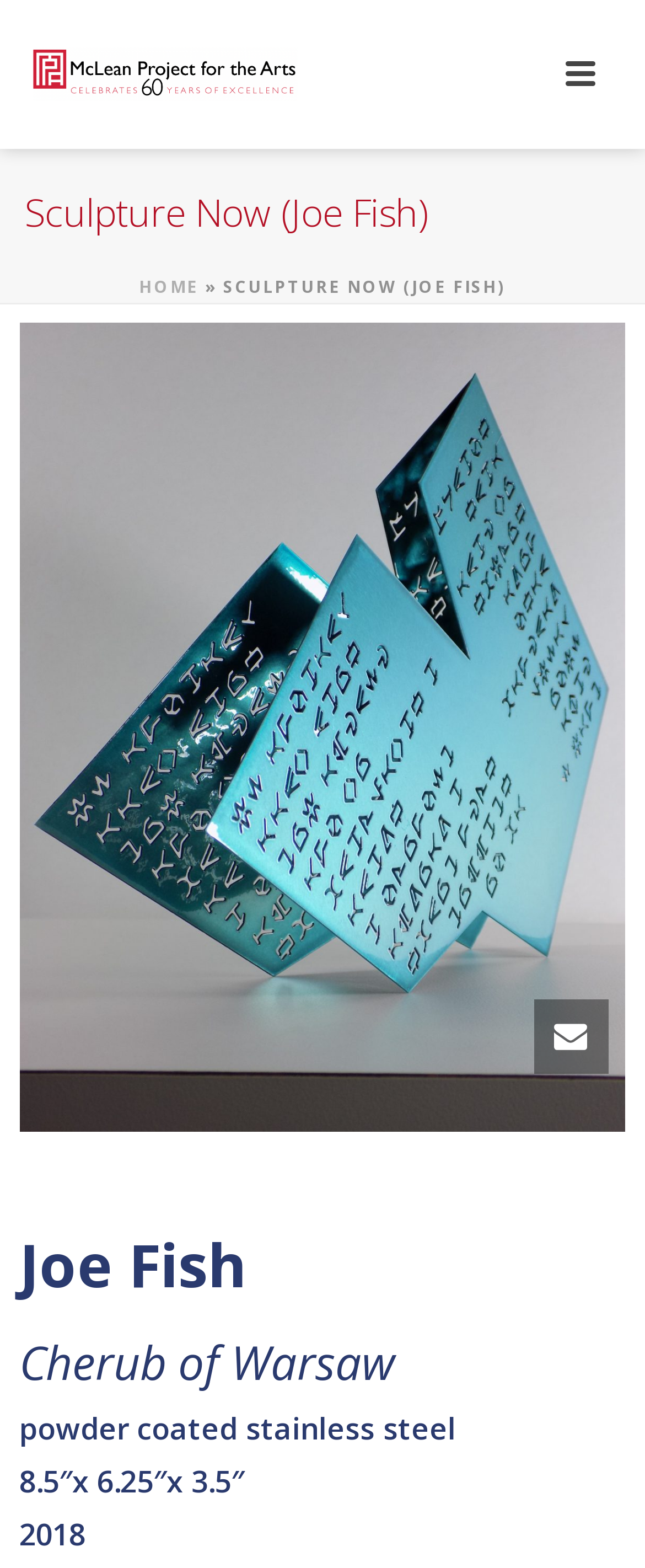Extract the heading text from the webpage.

Sculpture Now (Joe Fish)